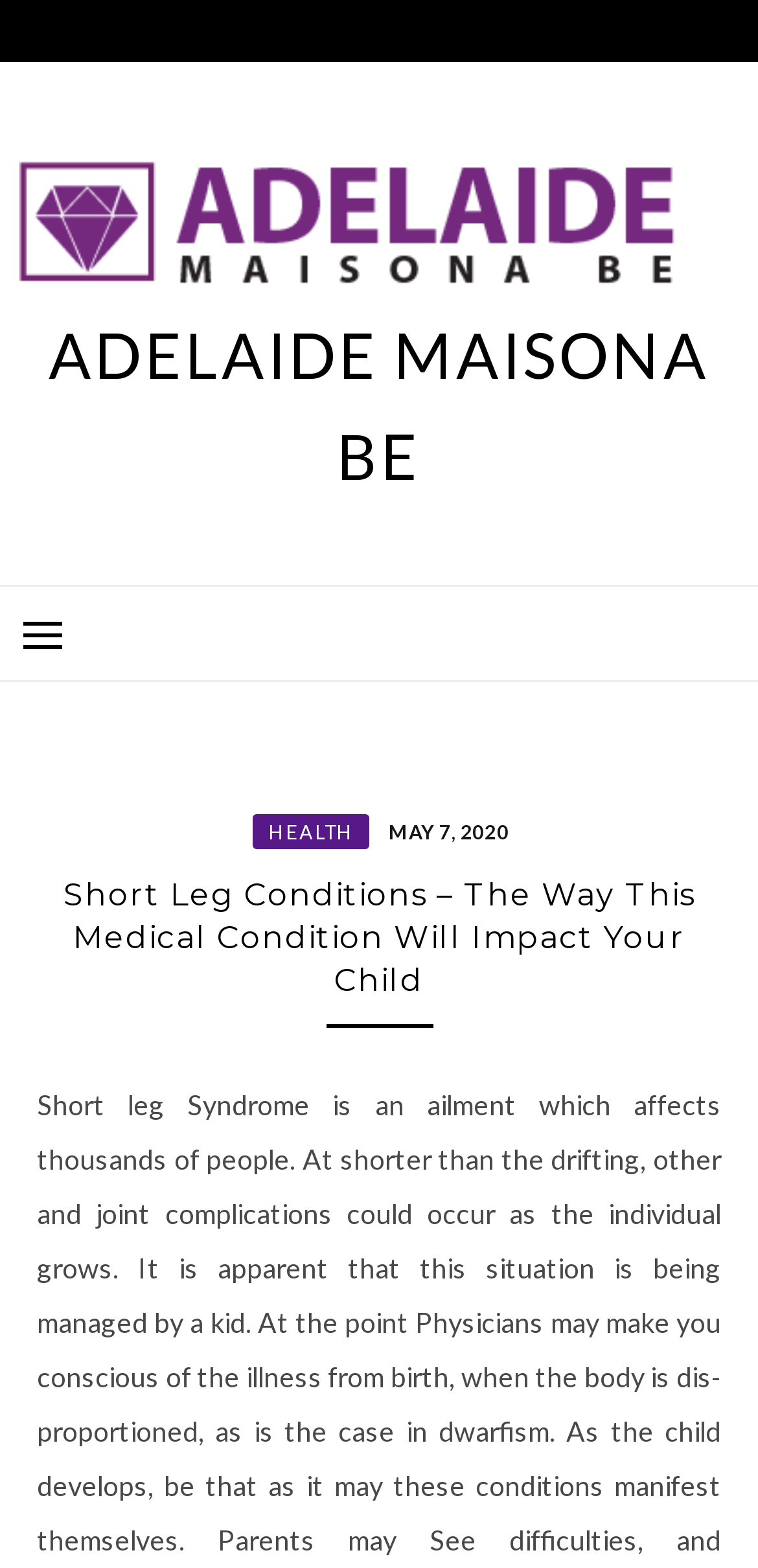Determine the bounding box of the UI component based on this description: "Adelaide Maisona Be". The bounding box coordinates should be four float values between 0 and 1, i.e., [left, top, right, bottom].

[0.064, 0.203, 0.936, 0.315]